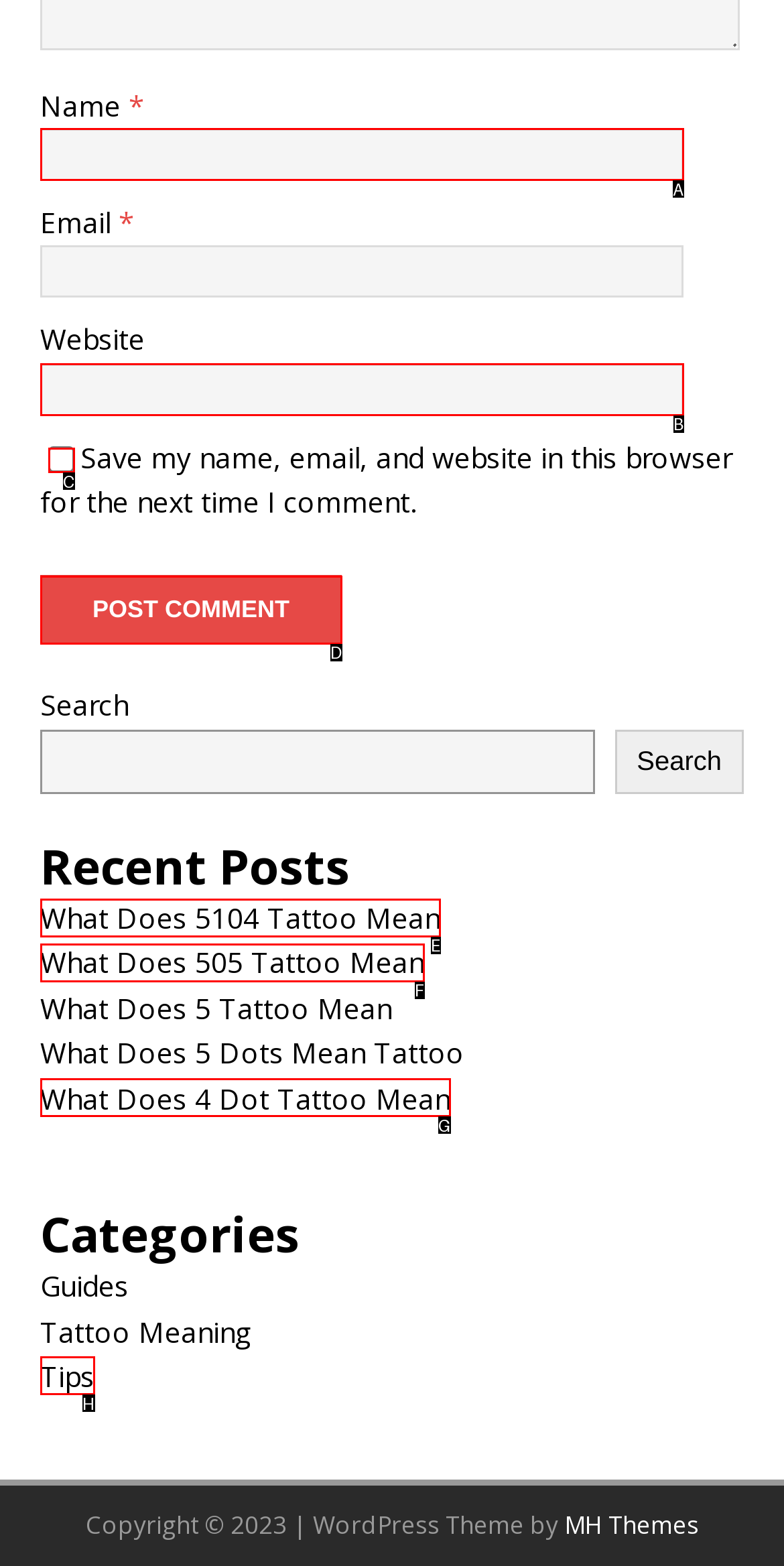Identify the letter of the UI element needed to carry out the task: read the blog
Reply with the letter of the chosen option.

None